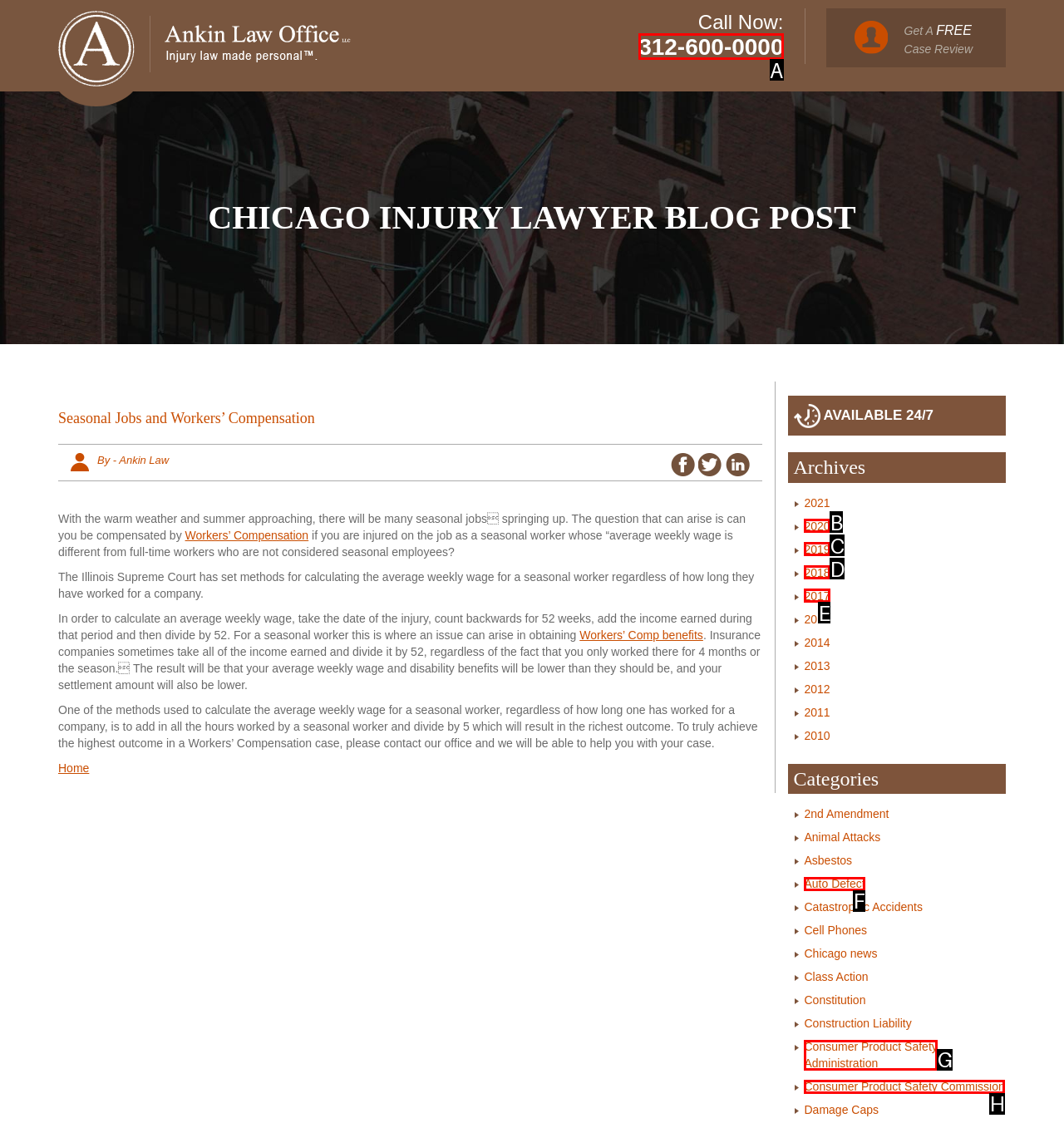Decide which HTML element to click to complete the task: Call the phone number Provide the letter of the appropriate option.

A